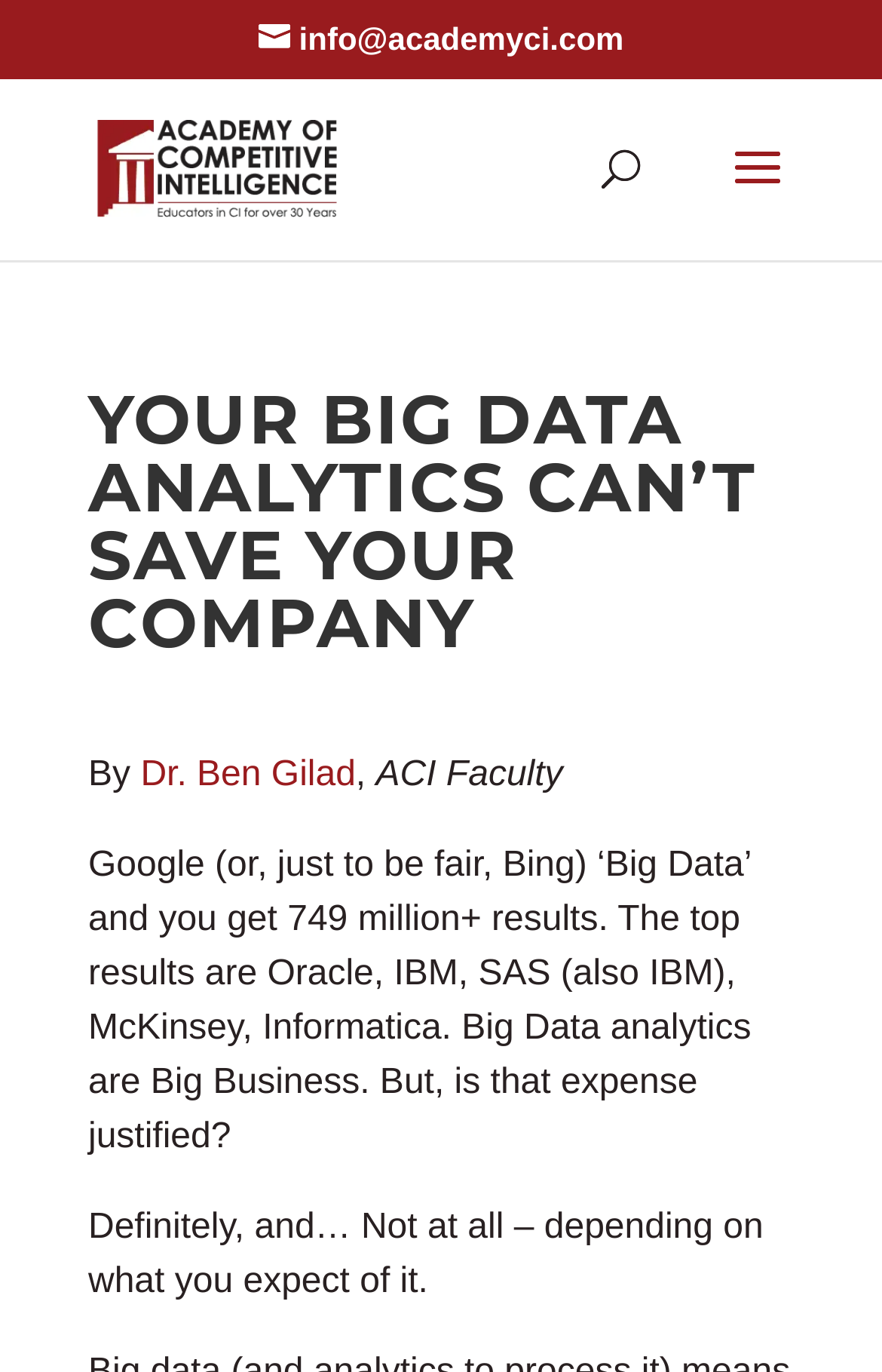Using the details from the image, please elaborate on the following question: What is the search box prompt?

The search box prompt can be found in the searchbox element with the text 'Search for:', which is located at the top of the webpage and is part of the search functionality.